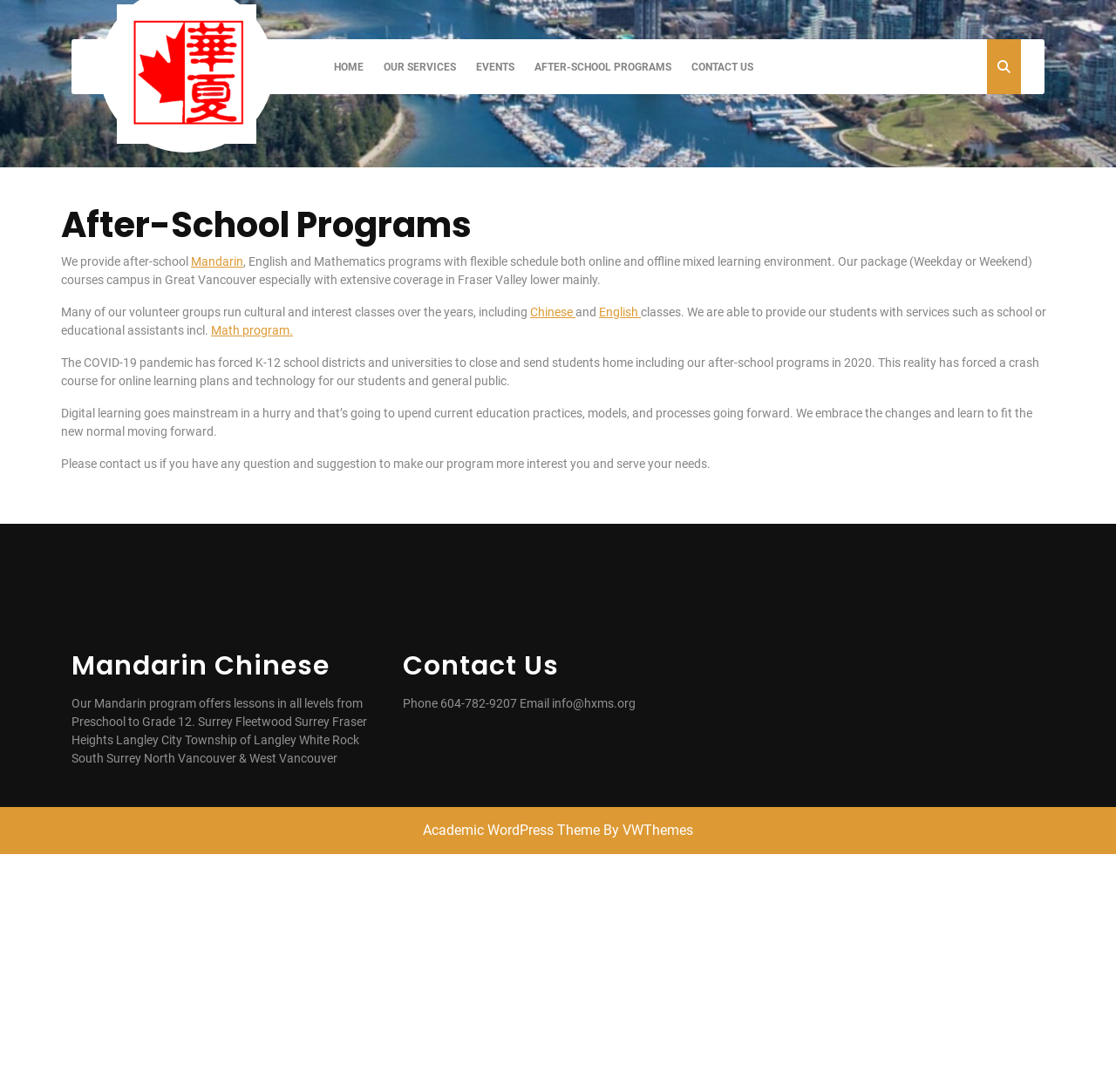Determine the bounding box coordinates of the UI element that matches the following description: "Events". The coordinates should be four float numbers between 0 and 1 in the format [left, top, right, bottom].

[0.419, 0.036, 0.469, 0.086]